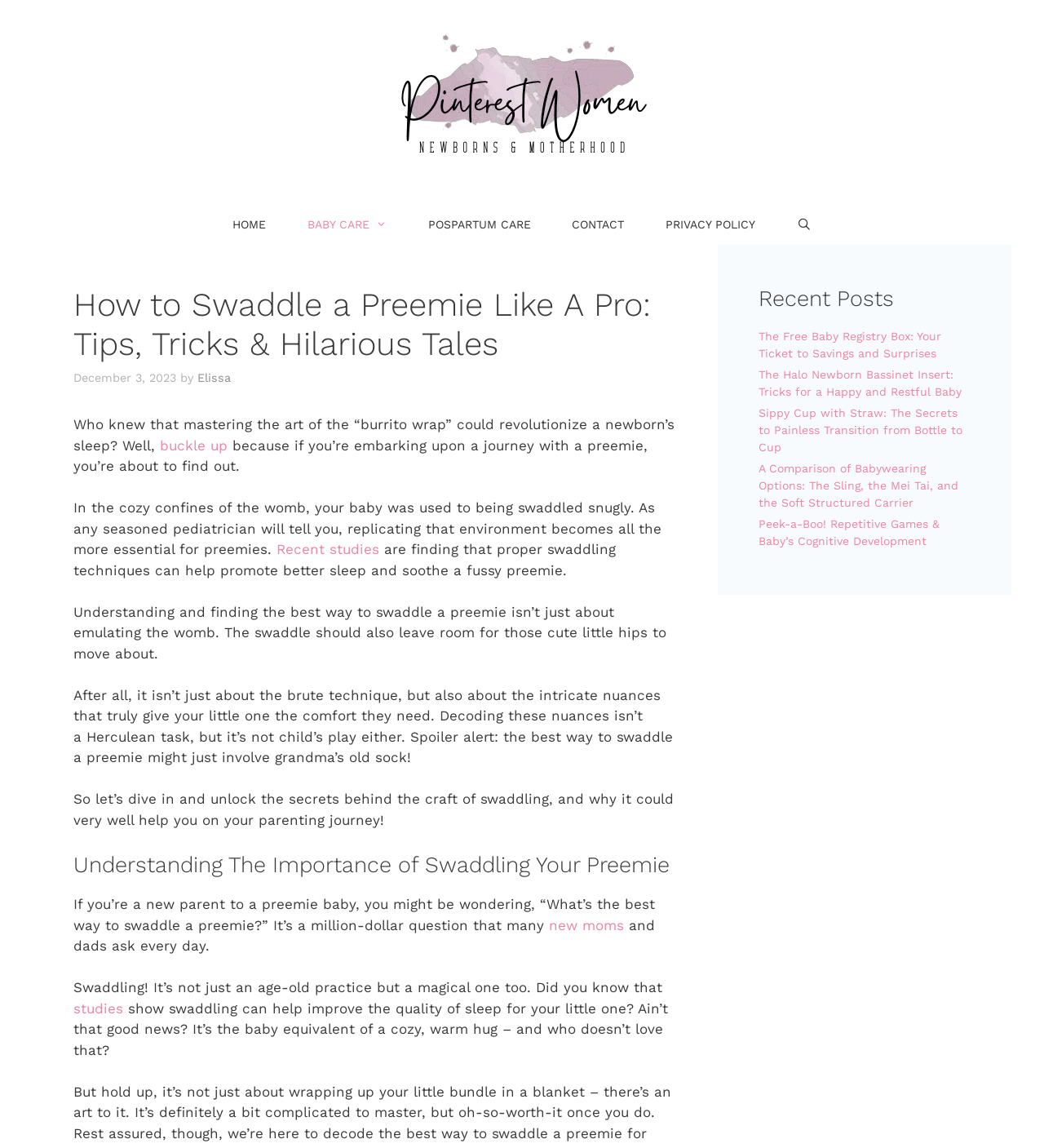Find the bounding box coordinates for the area that should be clicked to accomplish the instruction: "Click the link 'The Free Baby Registry Box: Your Ticket to Savings and Surprises'".

[0.727, 0.287, 0.902, 0.313]